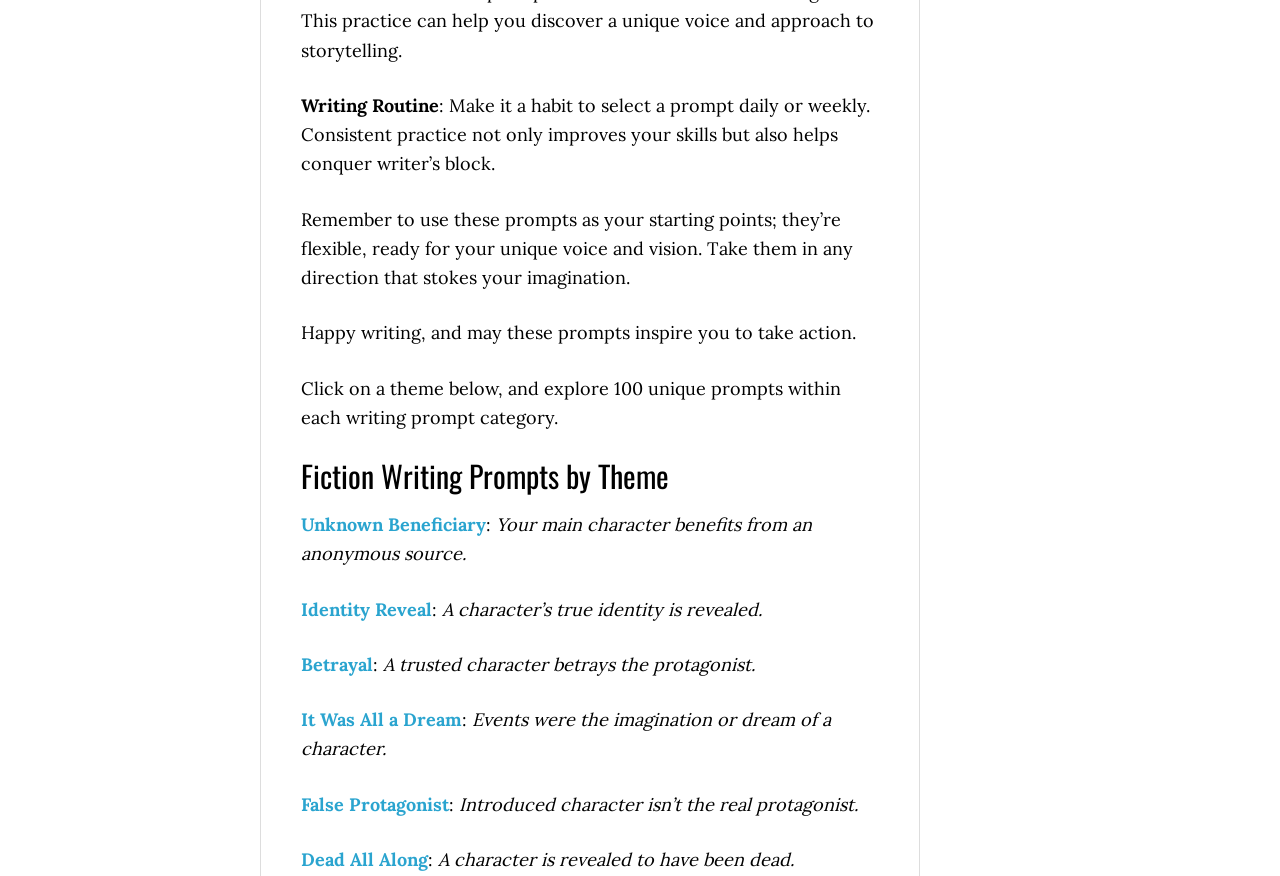Can you show the bounding box coordinates of the region to click on to complete the task described in the instruction: "Click on 'Unknown Beneficiary'"?

[0.235, 0.586, 0.38, 0.612]